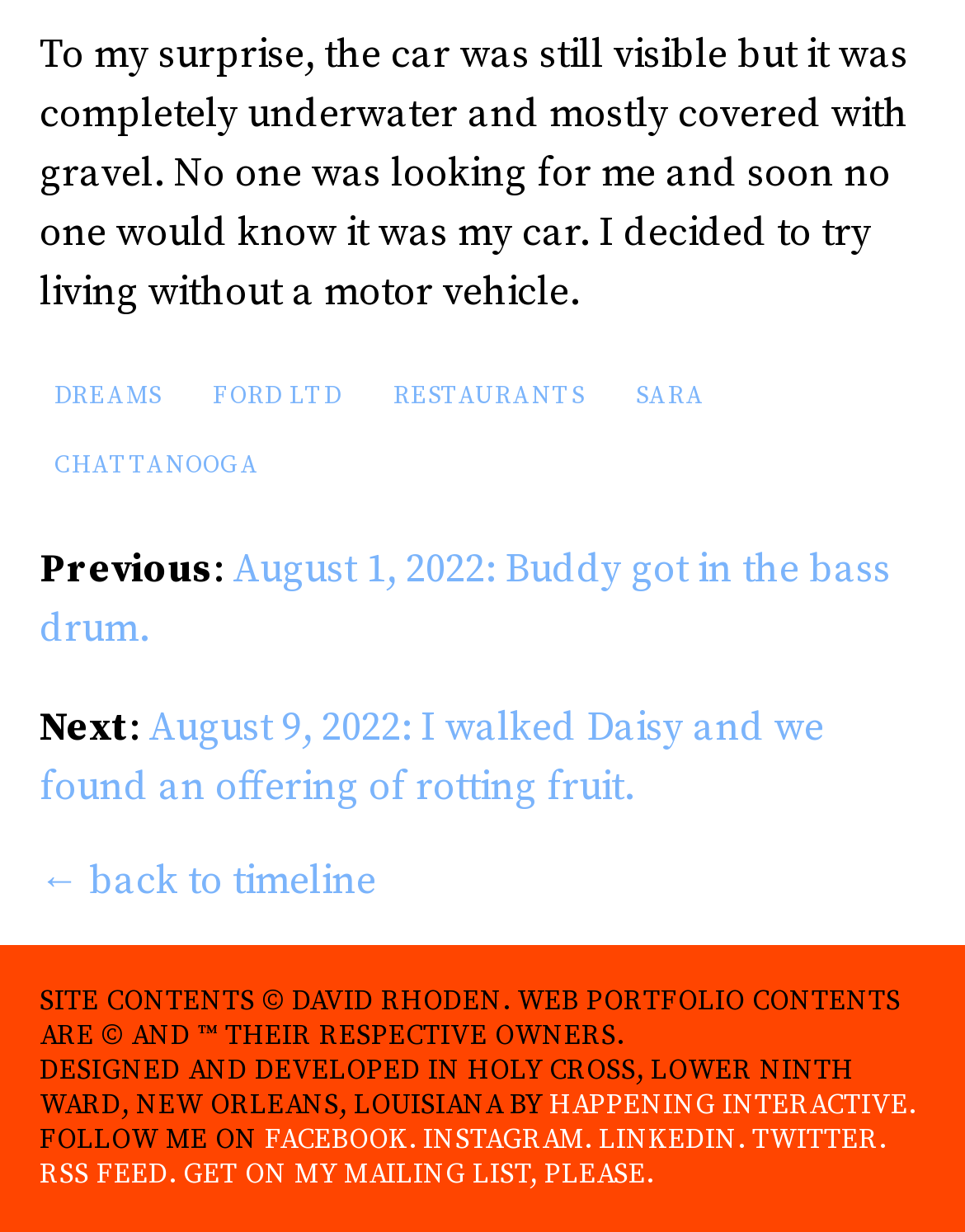Please identify the coordinates of the bounding box that should be clicked to fulfill this instruction: "Click on the 'DREAMS' link".

[0.041, 0.299, 0.182, 0.339]